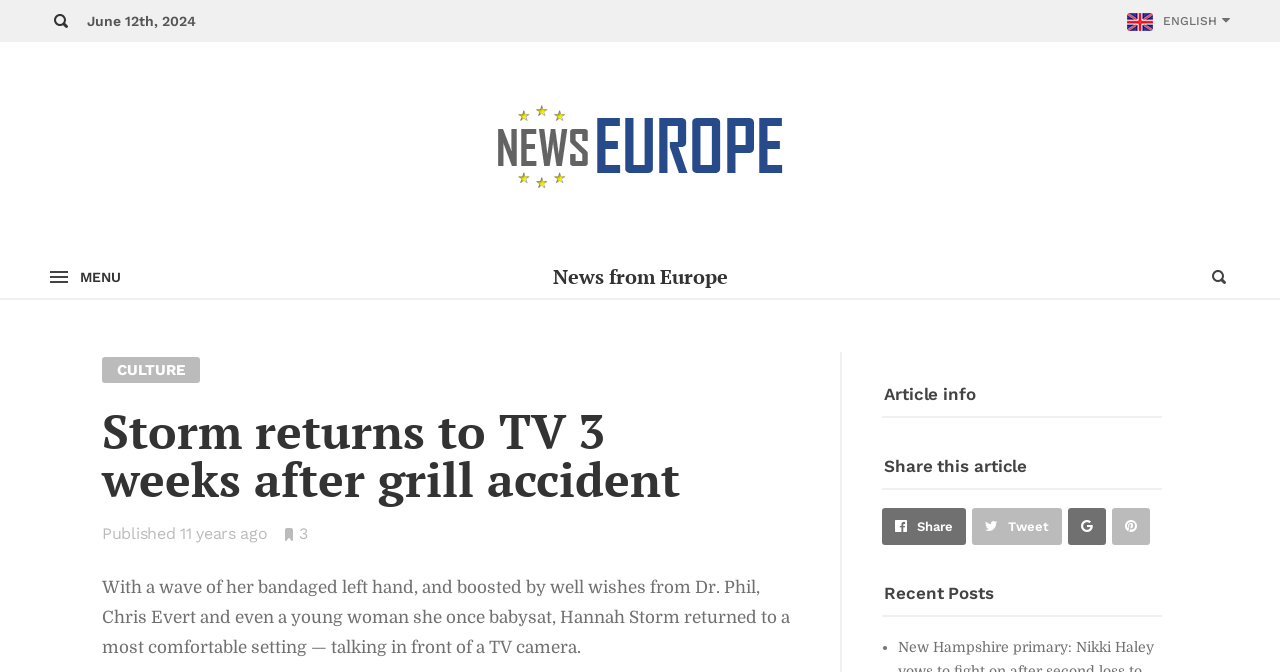Please answer the following question using a single word or phrase: 
How many bookmarks does the article have?

3